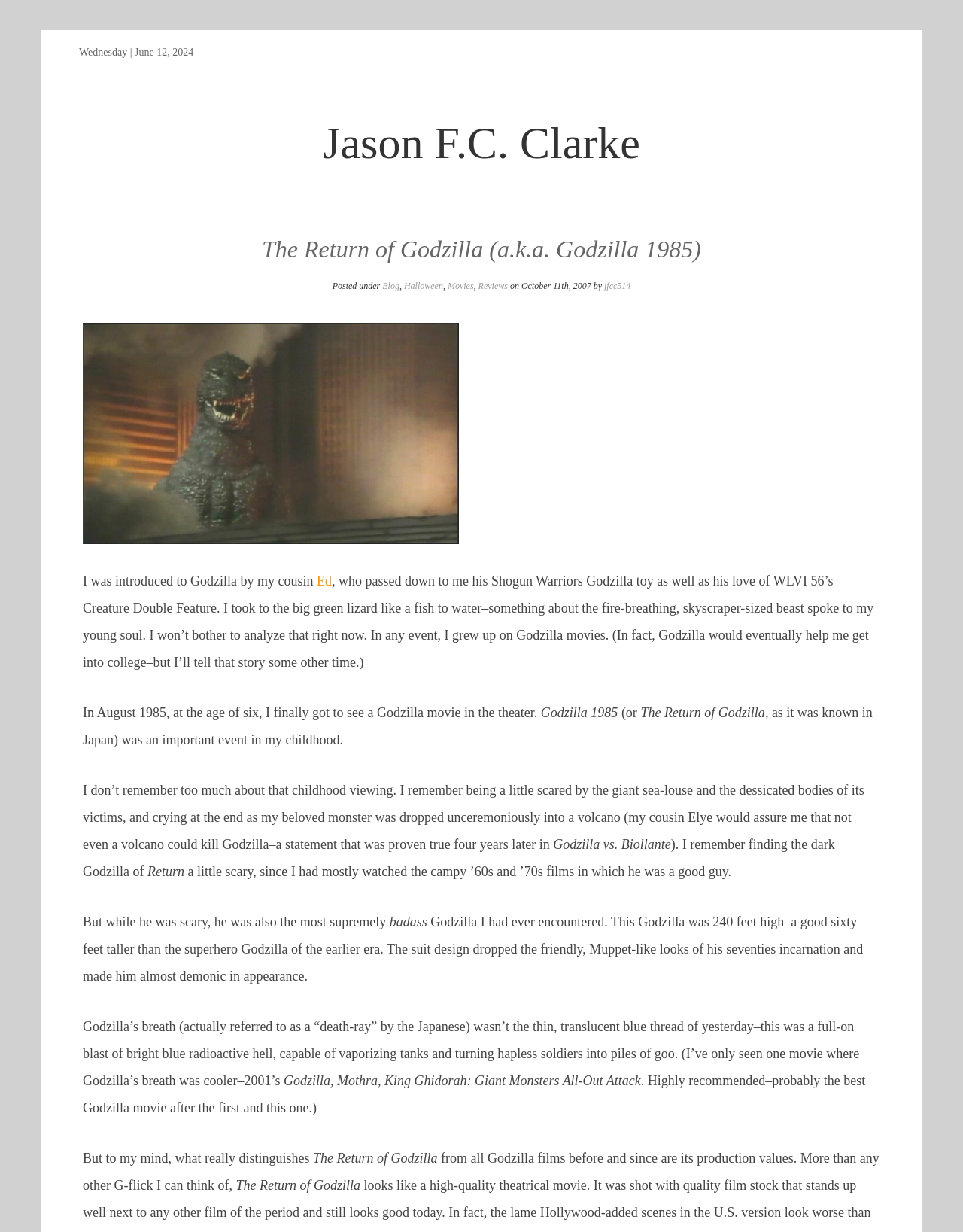Find the bounding box coordinates of the element you need to click on to perform this action: 'Check the Reviews section'. The coordinates should be represented by four float values between 0 and 1, in the format [left, top, right, bottom].

[0.497, 0.228, 0.527, 0.236]